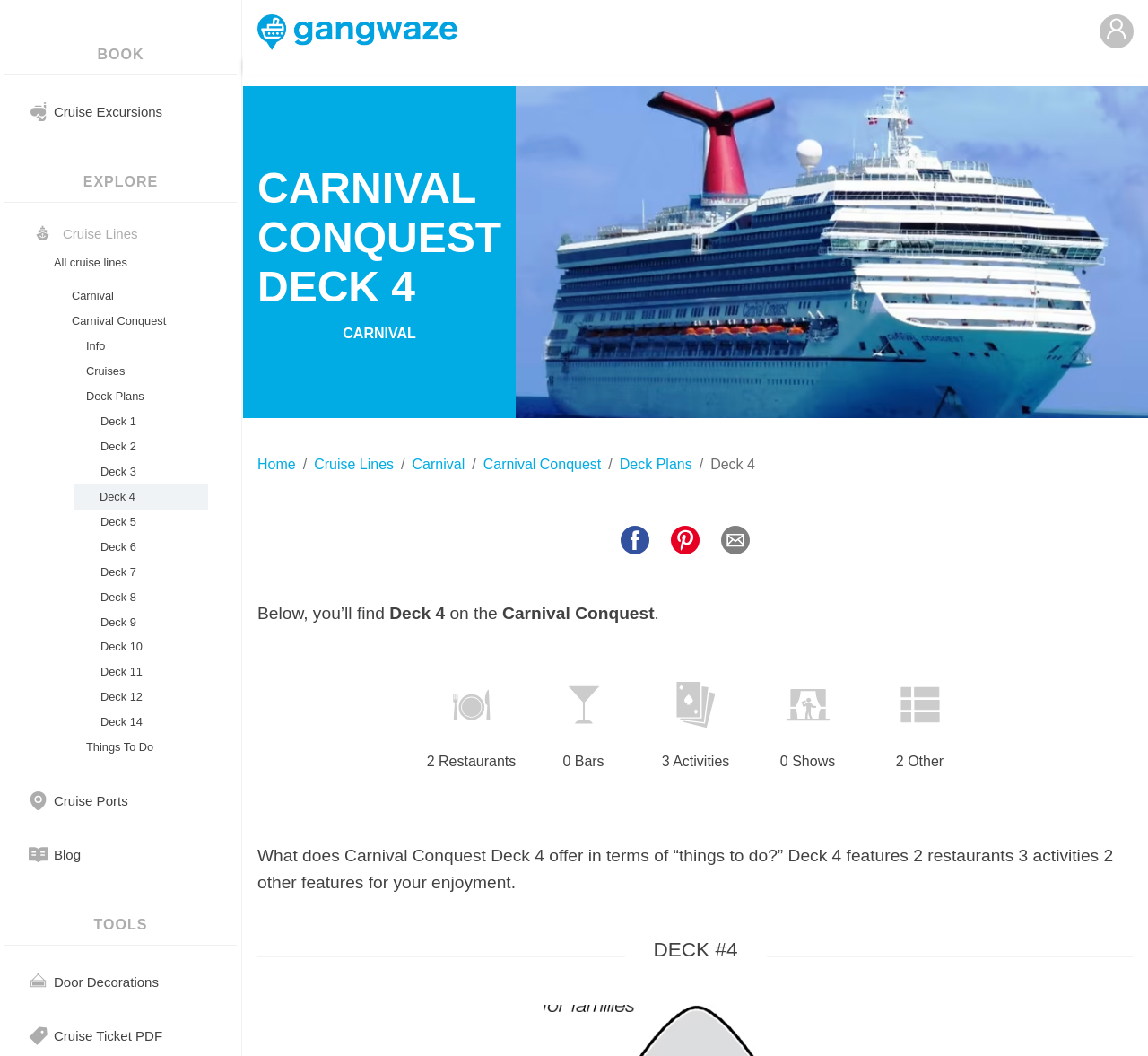Please locate and generate the primary heading on this webpage.

CARNIVAL CONQUEST DECK 4